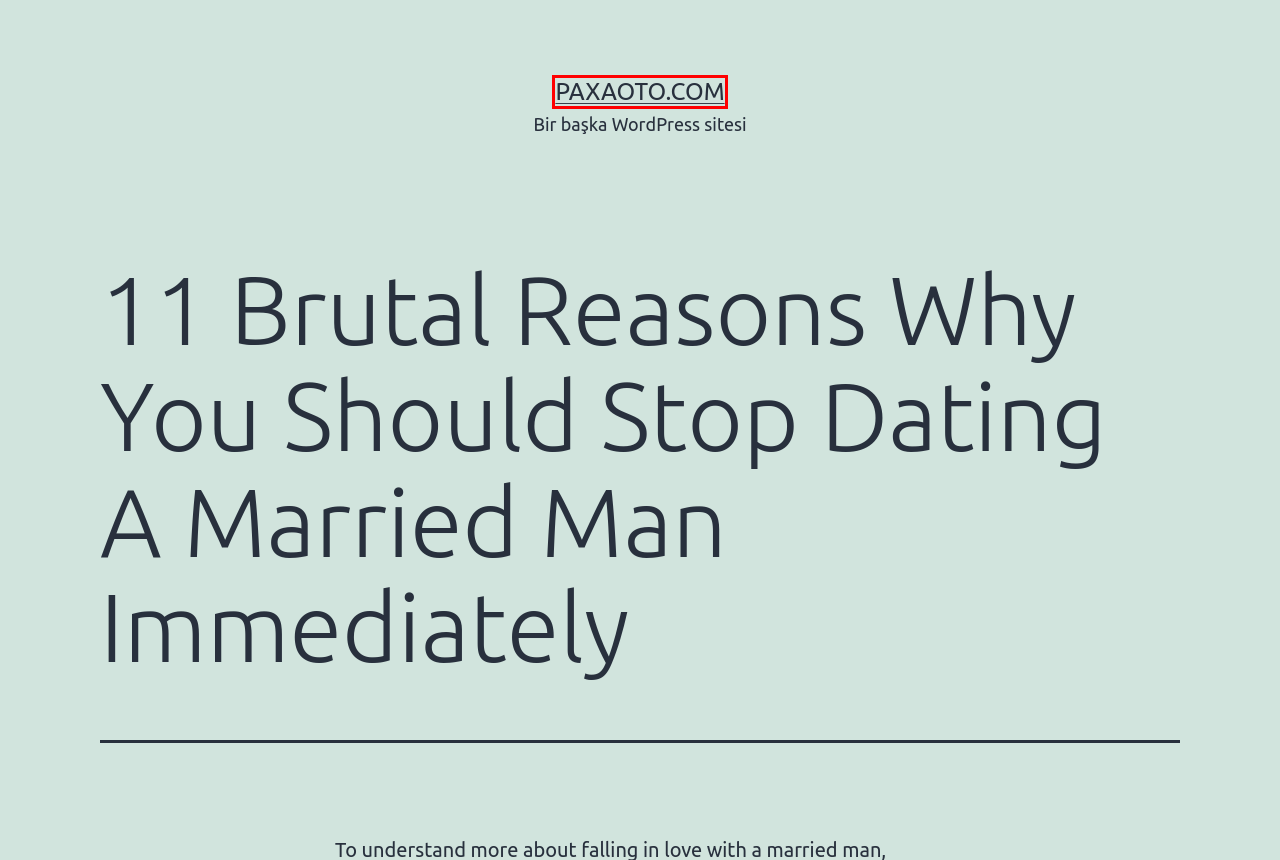You have received a screenshot of a webpage with a red bounding box indicating a UI element. Please determine the most fitting webpage description that matches the new webpage after clicking on the indicated element. The choices are:
A. Mom Daughter Onlyfans Leaked Top Onlyfans - PaxaOto.com
B. Hookup Dating - PaxaOto.com
C. How Much Should A Woman Text Or Call A Man In The Beginning Of A Relationship? - PaxaOto.com
D. Blog Tool, Publishing Platform, and CMS – WordPress.org
E. mattsaricicek - PaxaOto.com
F. Hot Korean Onlyfans – OnlyFans Online! - PaxaOto.com
G. PaxaOto.com - Bir başka WordPress sitesi
H. Merhaba dünya! - PaxaOto.com

G